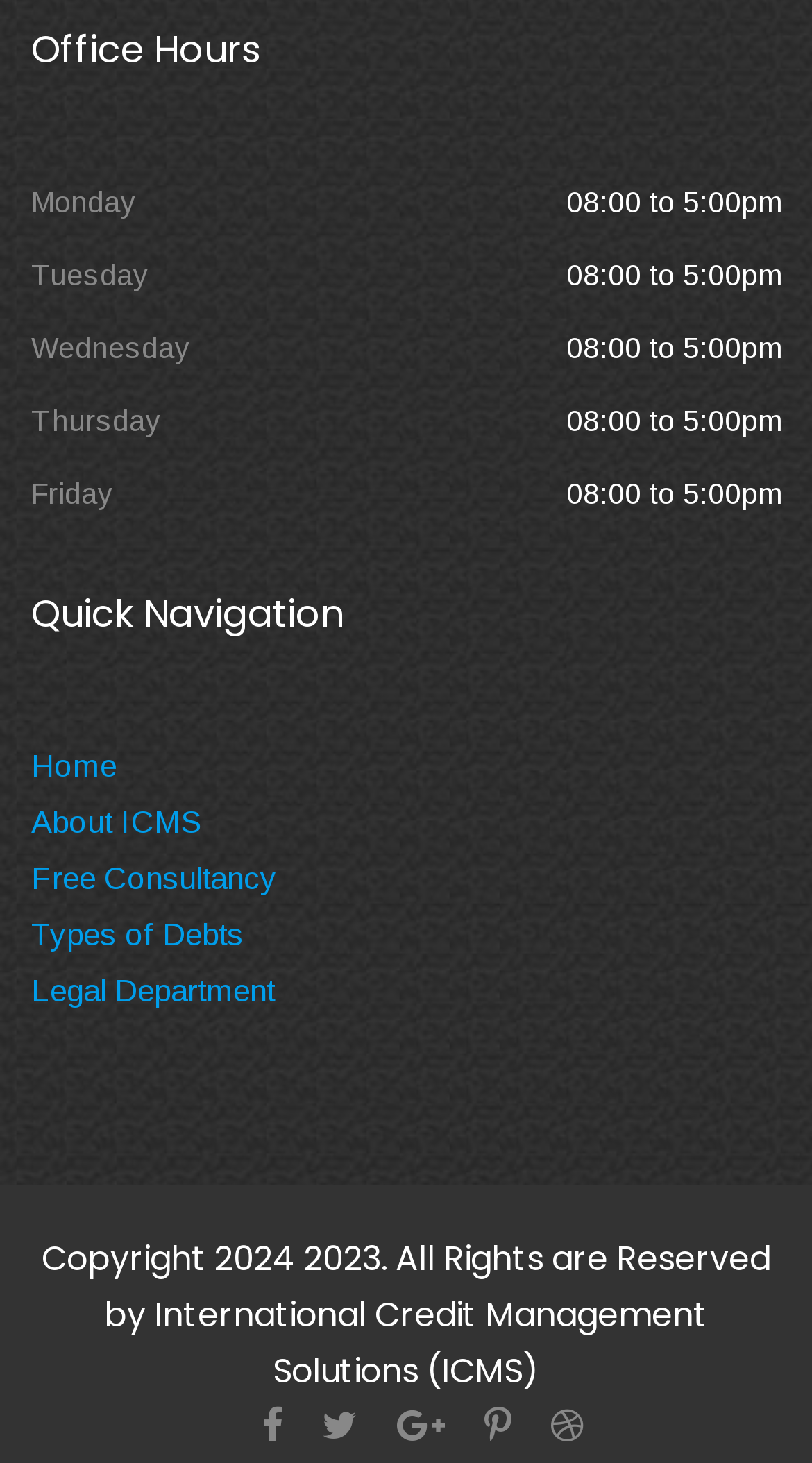What is the last link in the Quick Navigation section?
Refer to the image and answer the question using a single word or phrase.

Legal Department